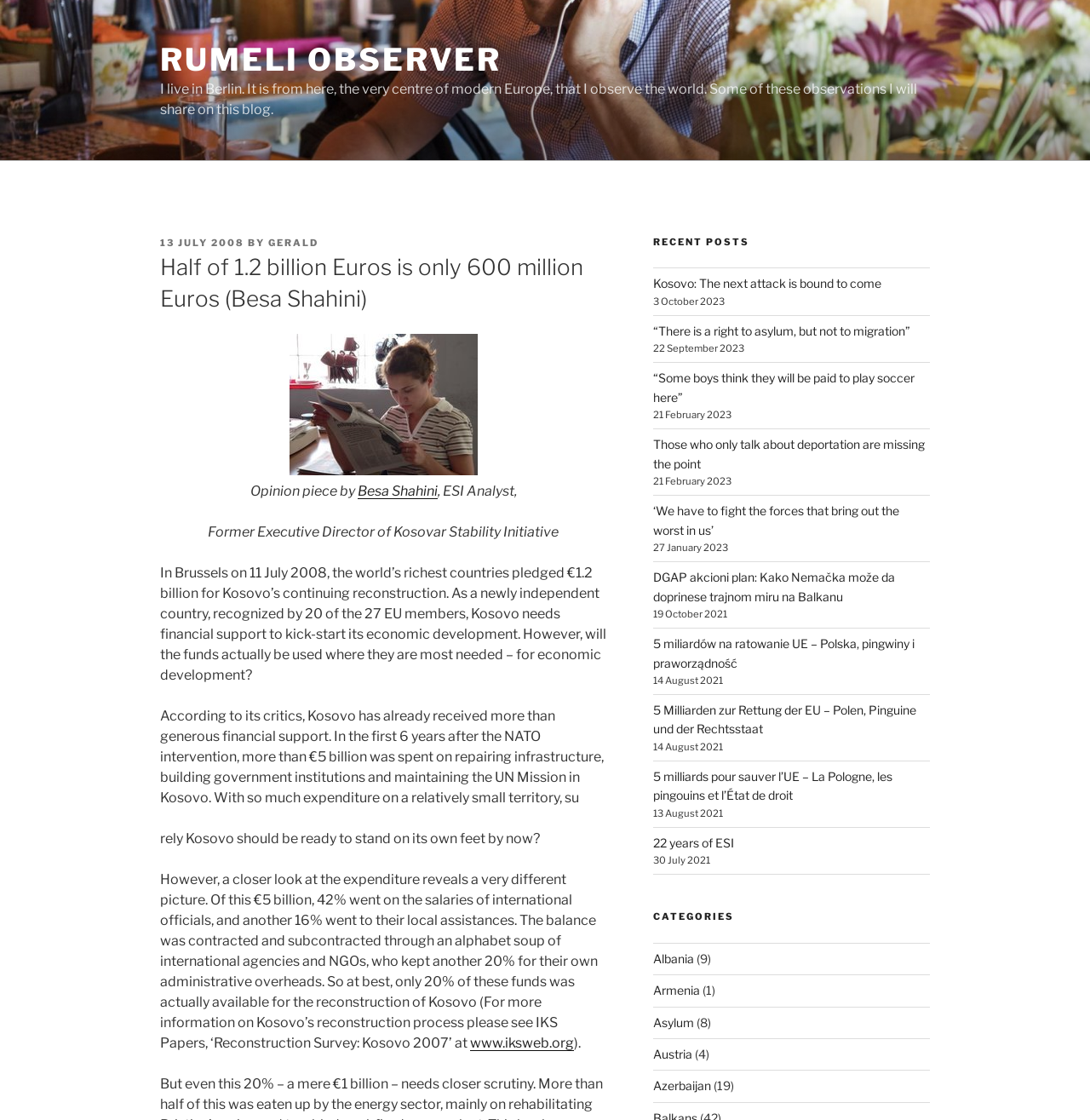How much of the €5 billion was actually available for the reconstruction of Kosovo?
Please give a detailed answer to the question using the information shown in the image.

According to the text, 'Of this €5 billion, 42% went on the salaries of international officials, and another 16% went to their local assistances. The balance was contracted and subcontracted through an alphabet soup of international agencies and NGOs, who kept another 20% for their own administrative overheads. So at best, only 20% of these funds was actually available for the reconstruction of Kosovo'.